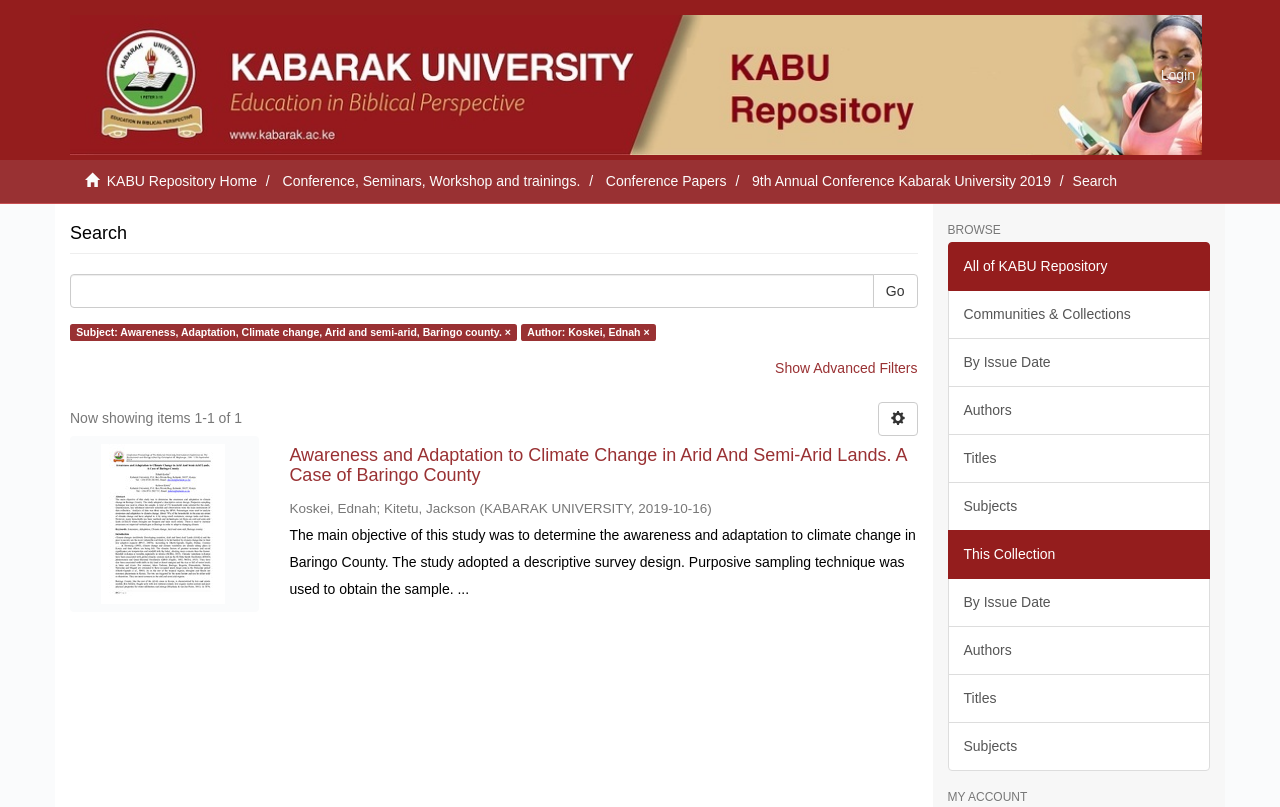Describe all the key features and sections of the webpage thoroughly.

This webpage is a search page for a repository, specifically the KABU Repository Home. At the top, there is a search bar with a "Go" button, allowing users to search for specific keywords. Below the search bar, there is a link to "Login" and a heading that reads "Search".

On the left side of the page, there are several links to browse through the repository, including "Conference, Seminars, Workshop and trainings", "Conference Papers", and "9th Annual Conference Kabarak University 2019". There is also a link to "Show Advanced Filters" to refine the search results.

In the main content area, there is a single search result displayed, which is a research paper titled "Awareness and Adaptation to Climate Change in Arid And Semi-Arid Lands. A Case of Baringo County". The paper's details are displayed, including the authors, publication date, and a brief abstract.

On the right side of the page, there are several headings and links to browse through the repository, including "BROWSE", "Communities & Collections", "By Issue Date", "Authors", "Titles", and "Subjects". There is also a section titled "MY ACCOUNT" at the bottom of the page.

There are a total of 7 images on the page, including a logo at the top and several thumbnails for the research paper. There are also several buttons and links throughout the page, including a "Go" button, a "Show Advanced Filters" link, and several links to browse through the repository.